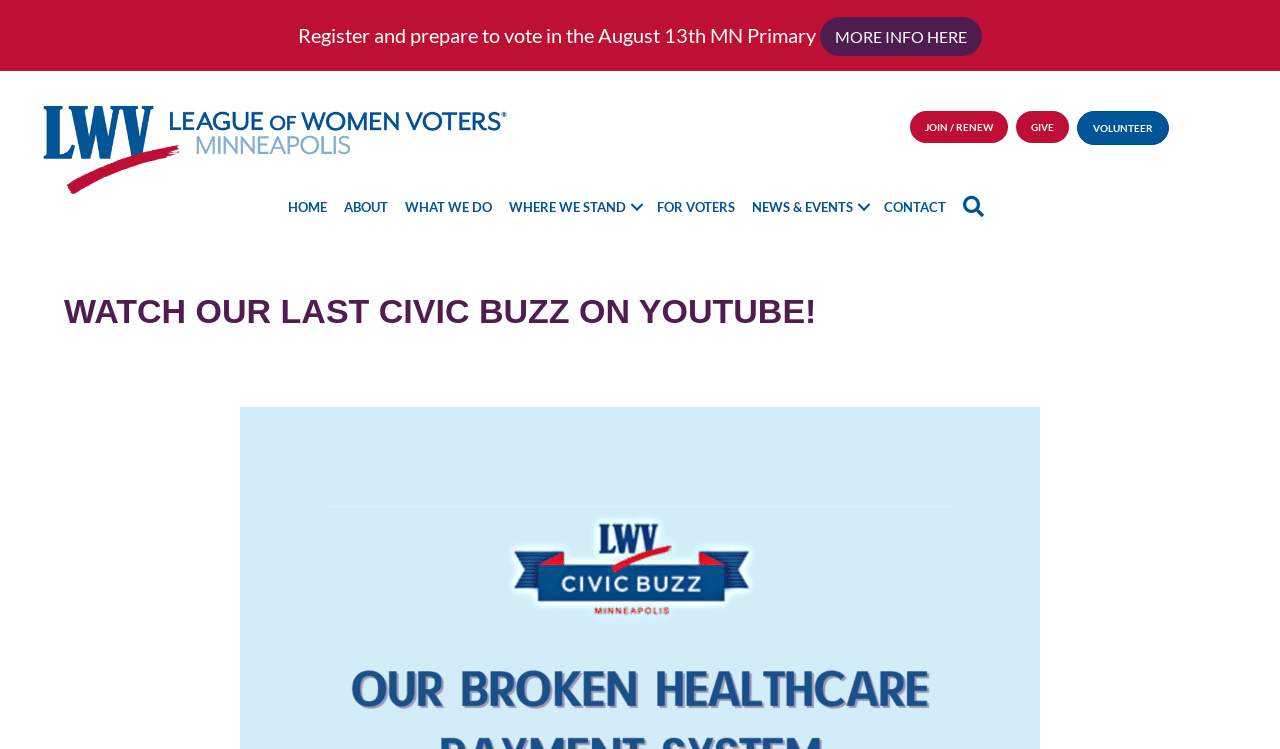Identify the bounding box of the UI component described as: "More info here".

[0.641, 0.023, 0.767, 0.075]